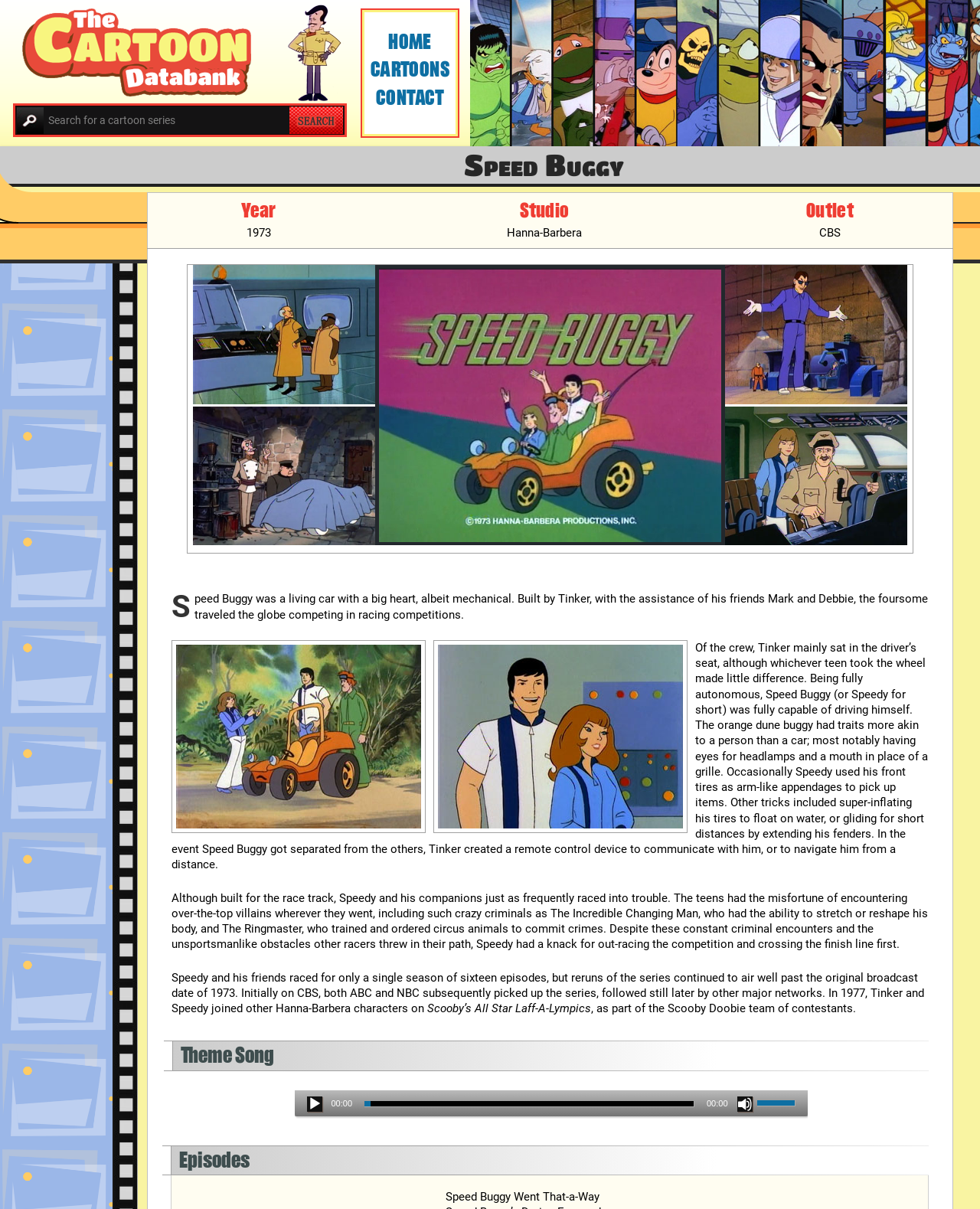Can you find the bounding box coordinates for the element to click on to achieve the instruction: "Click the 'HOME' link"?

[0.396, 0.022, 0.441, 0.047]